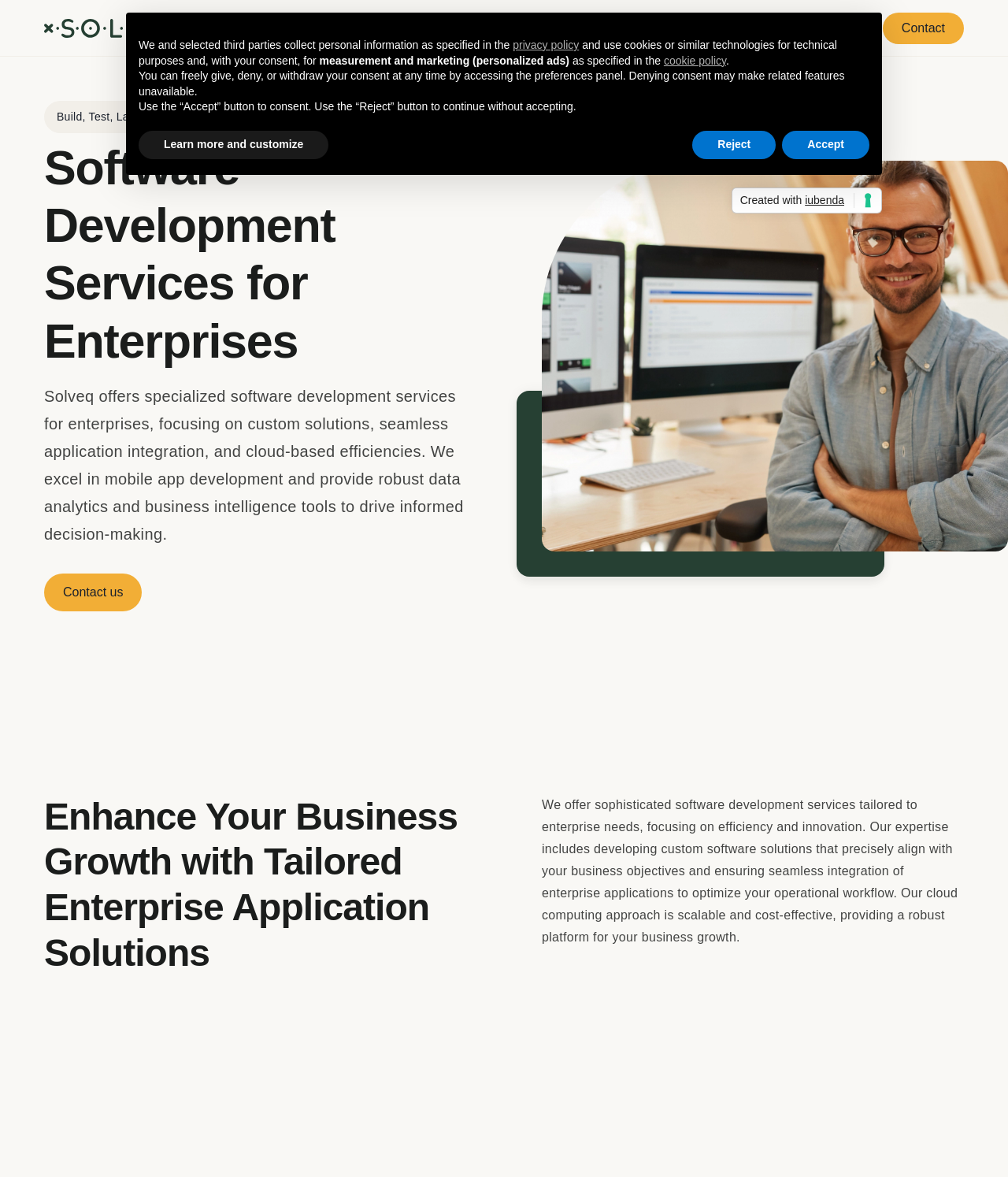Based on the description "Case Studies", find the bounding box of the specified UI element.

[0.498, 0.019, 0.573, 0.03]